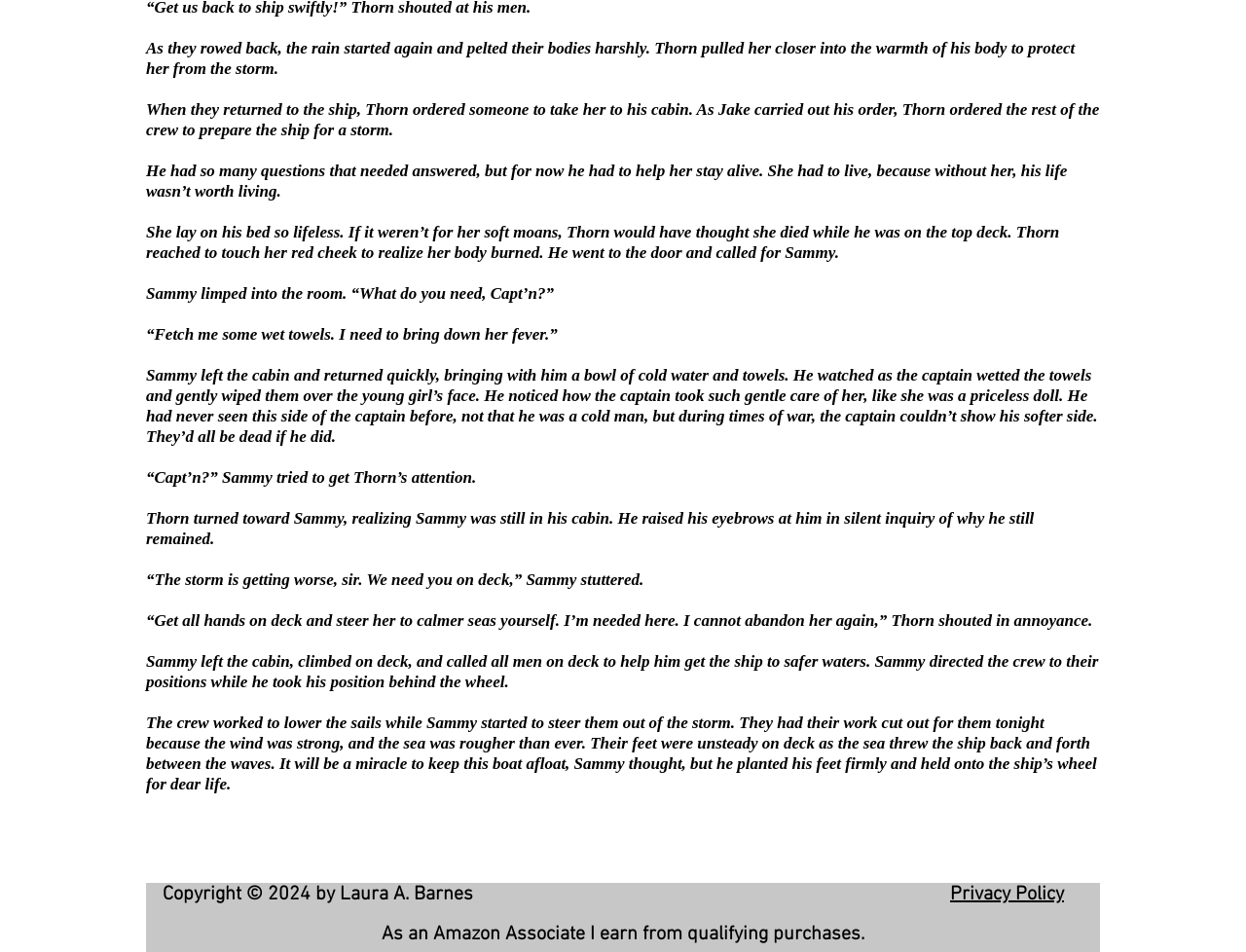Using the details in the image, give a detailed response to the question below:
What is the condition of the young girl?

The text states that Thorn reaches to touch her red cheek to realize her body burned, indicating that she has a fever. He also asks for wet towels to bring down her fever.